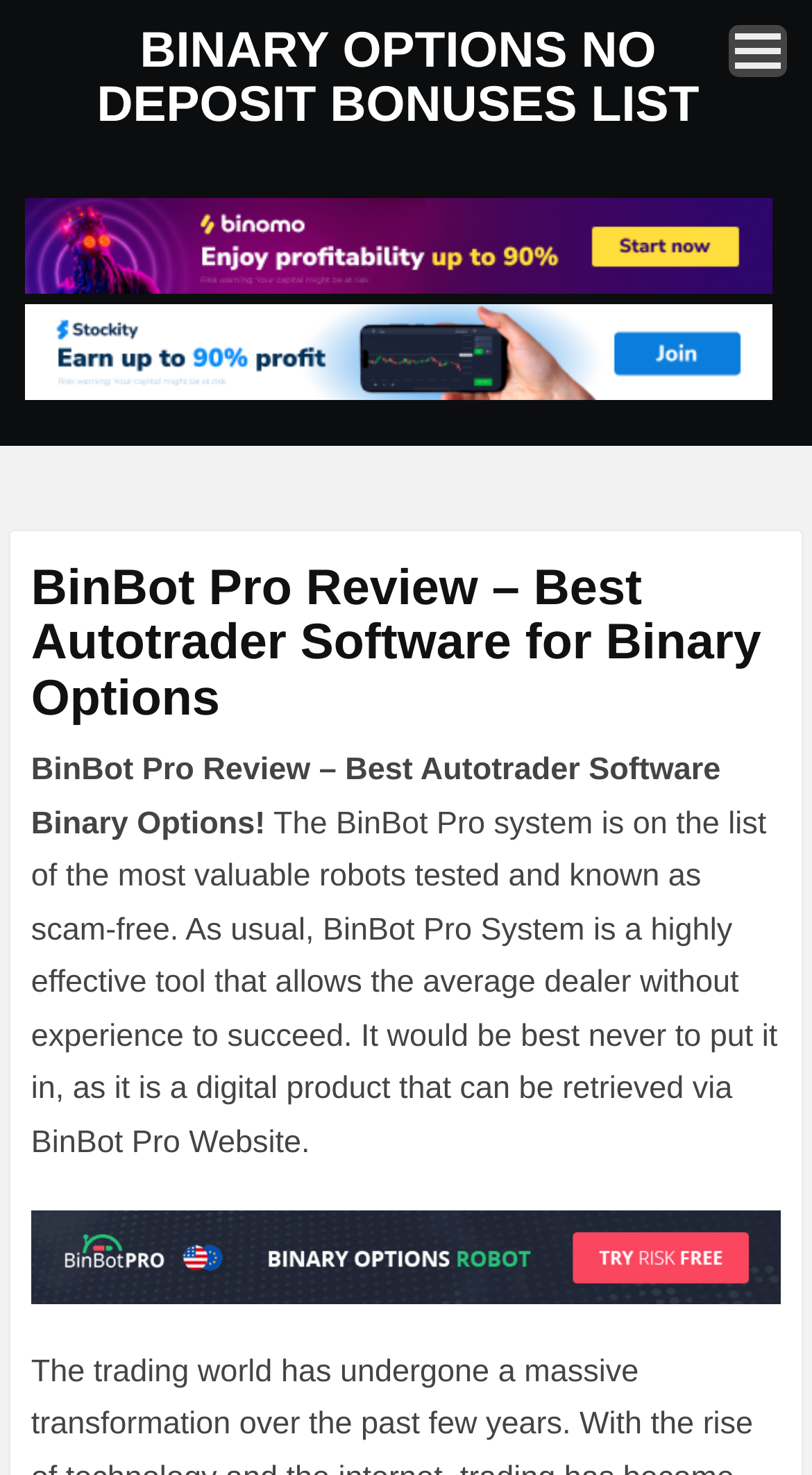Reply to the question with a brief word or phrase: What type of options does BinBot Pro System trade?

Binary Options